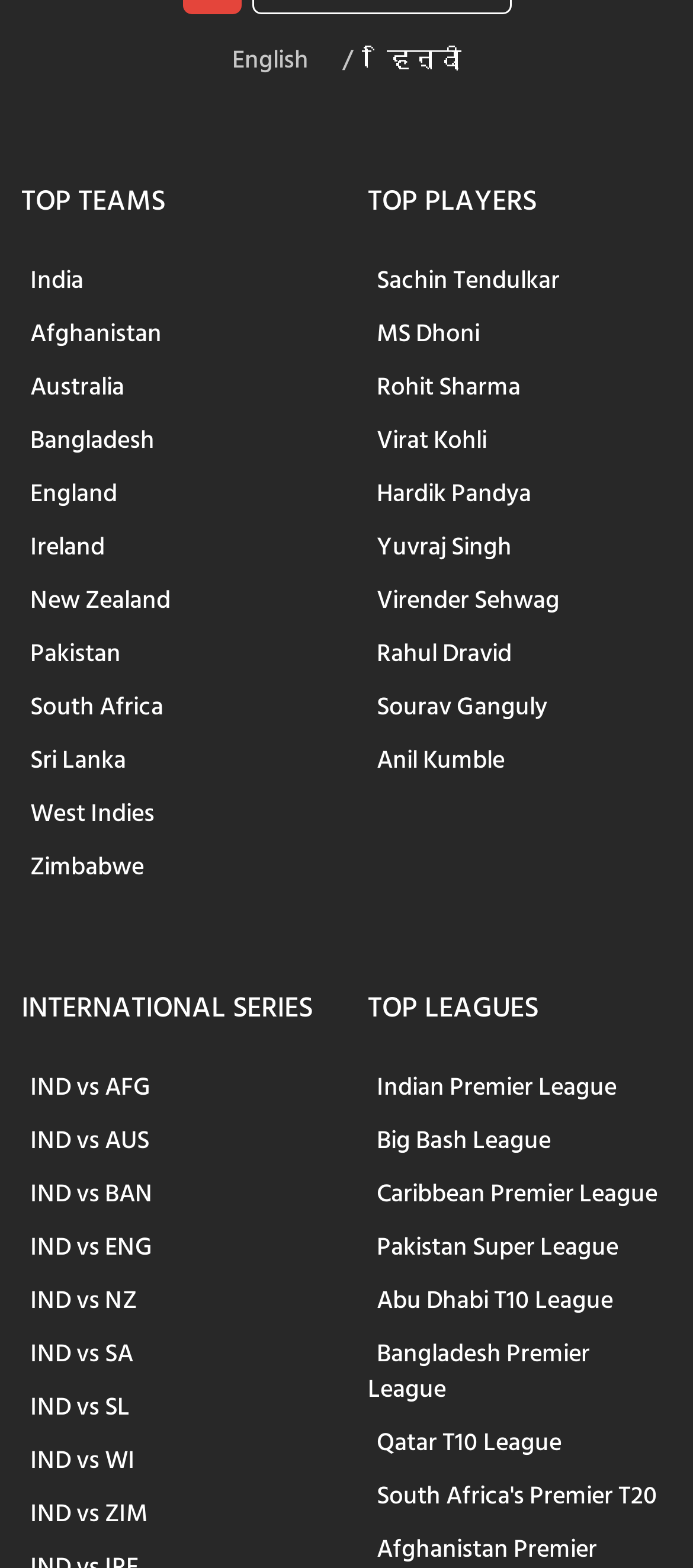Can you find the bounding box coordinates of the area I should click to execute the following instruction: "View India team details"?

[0.031, 0.16, 0.133, 0.197]